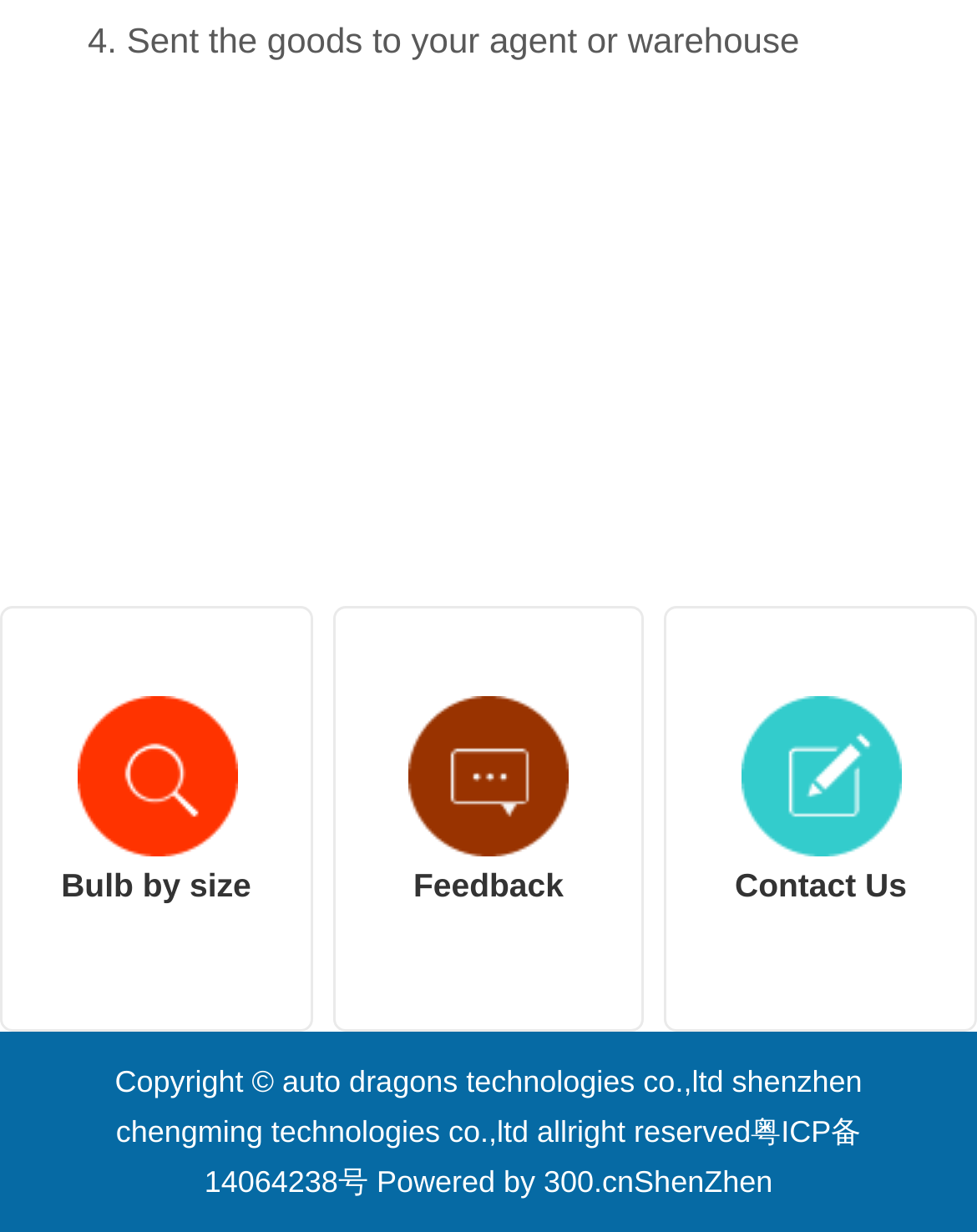Answer the question in a single word or phrase:
How many links are present in the middle section?

3